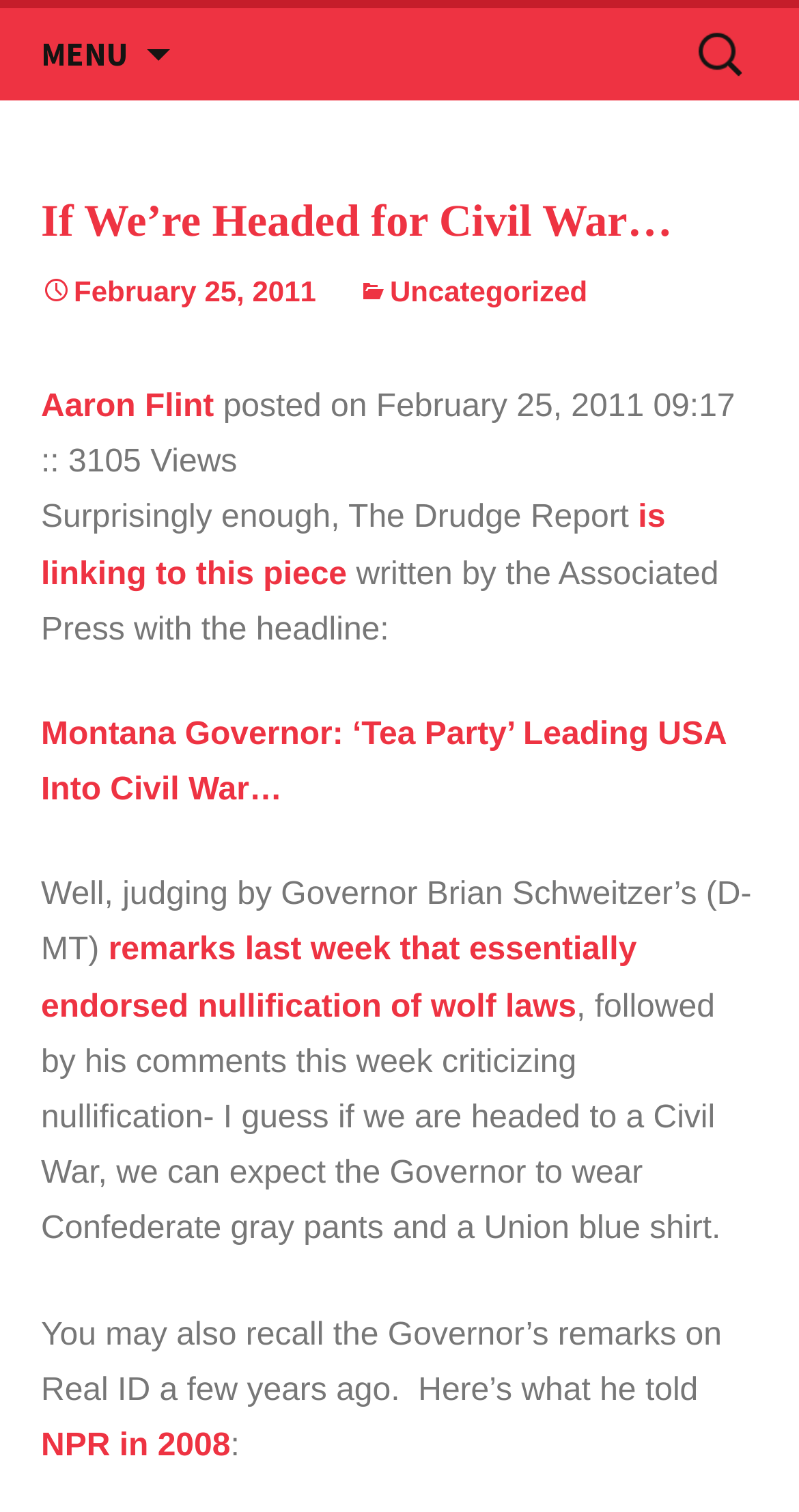Bounding box coordinates are given in the format (top-left x, top-left y, bottom-right x, bottom-right y). All values should be floating point numbers between 0 and 1. Provide the bounding box coordinate for the UI element described as: Aaron Flint

[0.051, 0.258, 0.268, 0.281]